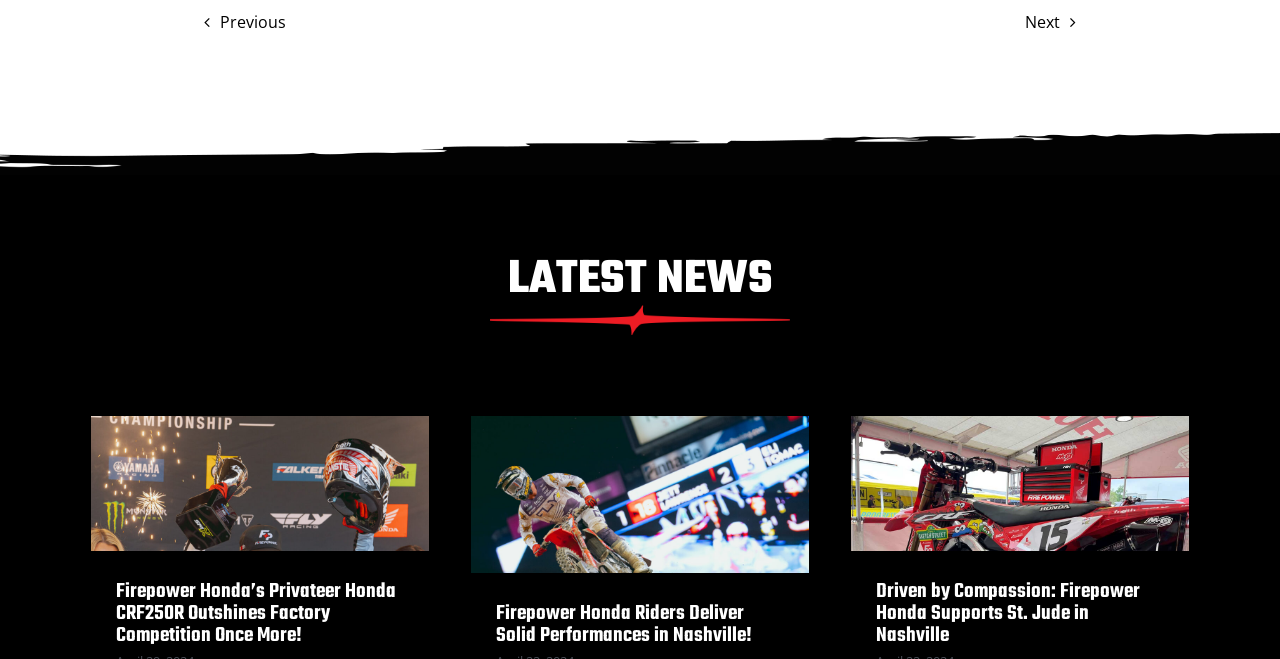Are there any images on the webpage?
Your answer should be a single word or phrase derived from the screenshot.

Yes